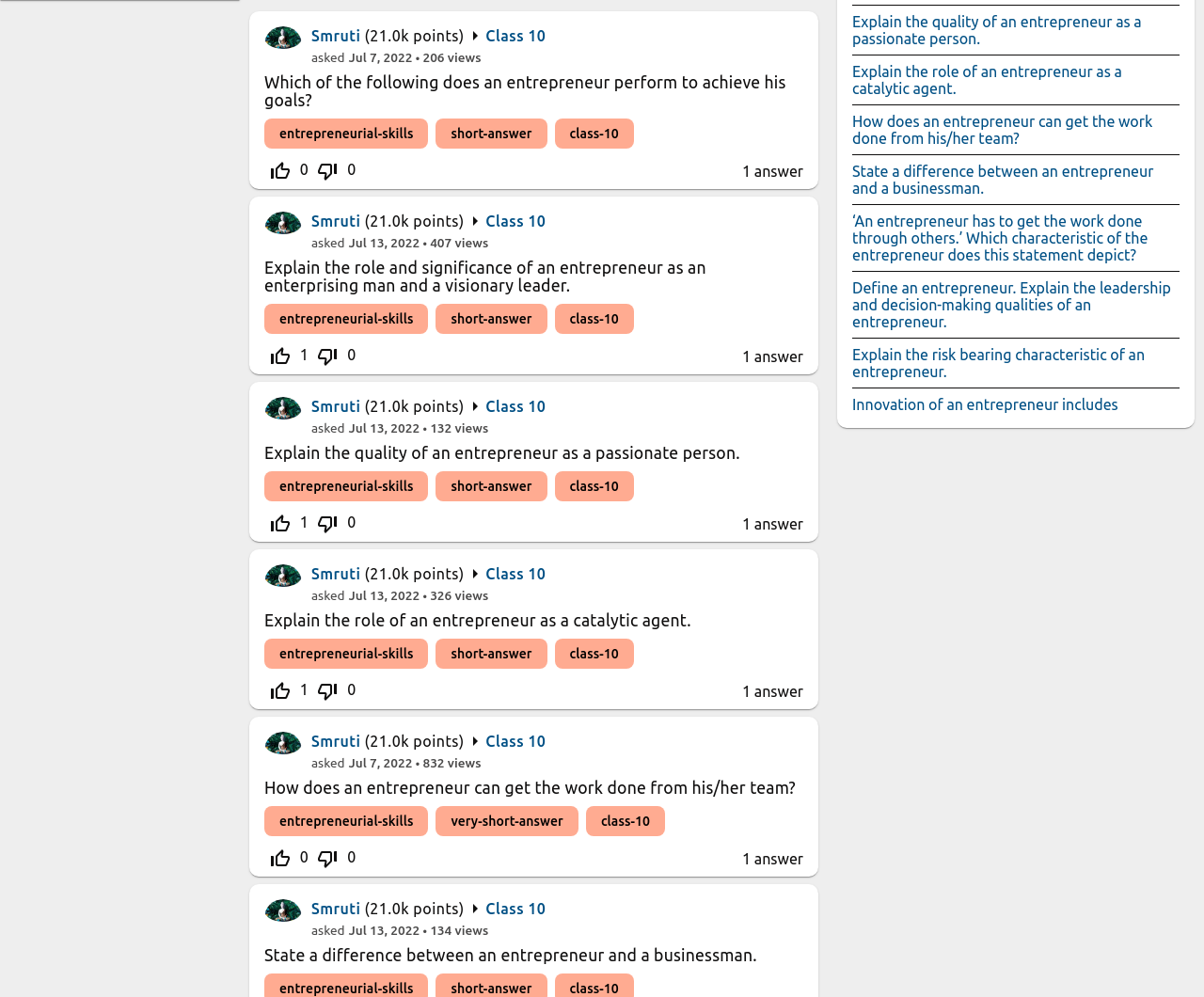How many points does Smruti have?
Use the information from the image to give a detailed answer to the question.

Smruti's points can be found next to their username, which is 21.0k points. This information is displayed in the format '(21.0k points)'.